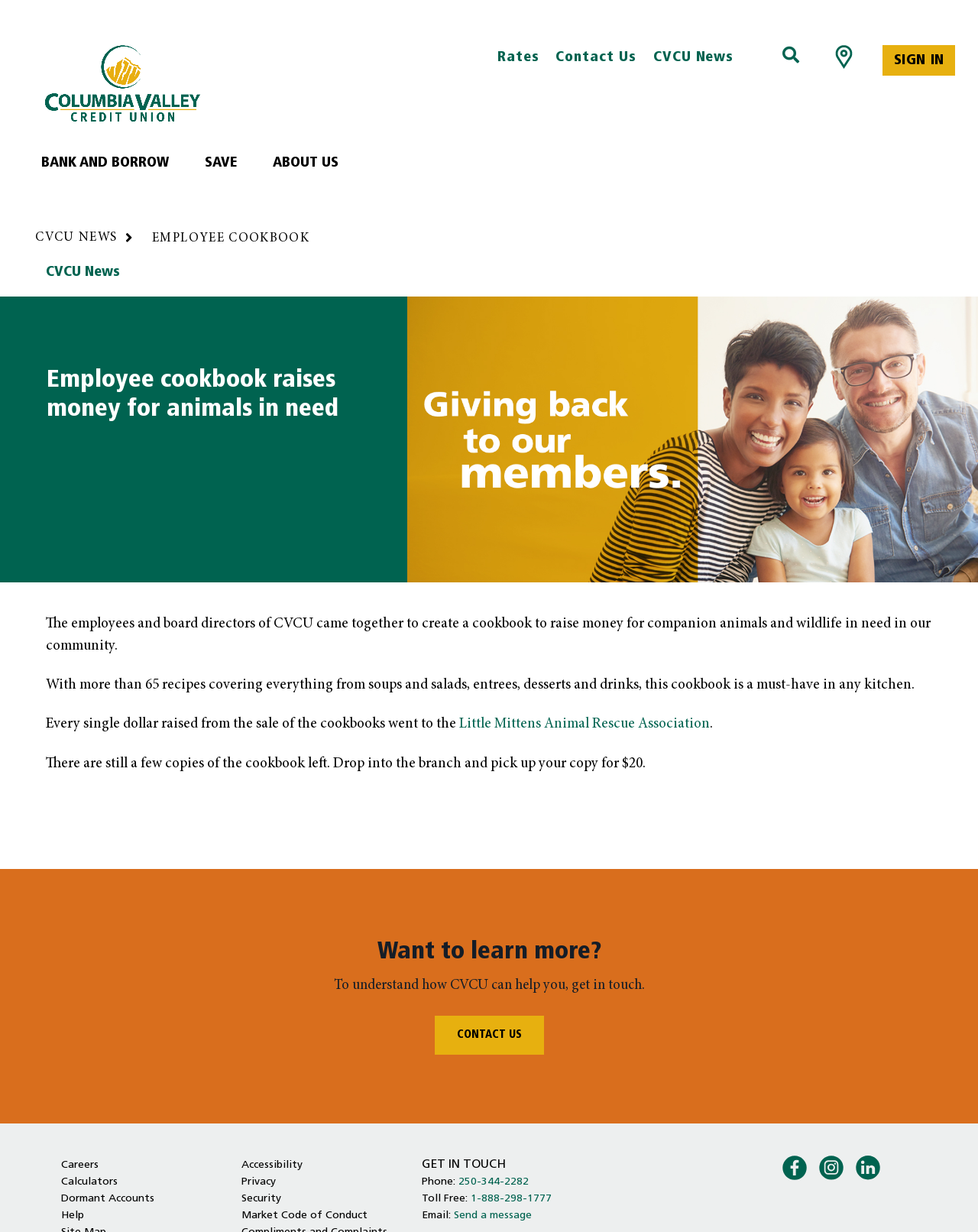What is the name of the credit union?
Based on the visual details in the image, please answer the question thoroughly.

I found the answer by looking at the top navigation menu, where it says 'Home - Columbia Valley Credit Union', and also at the bottom of the page where it says 'Columbia Valley Credit Union Facebook', 'Columbia Valley Credit Union Instagram', and 'Columbia Valley Credit Union LinkedIn'.